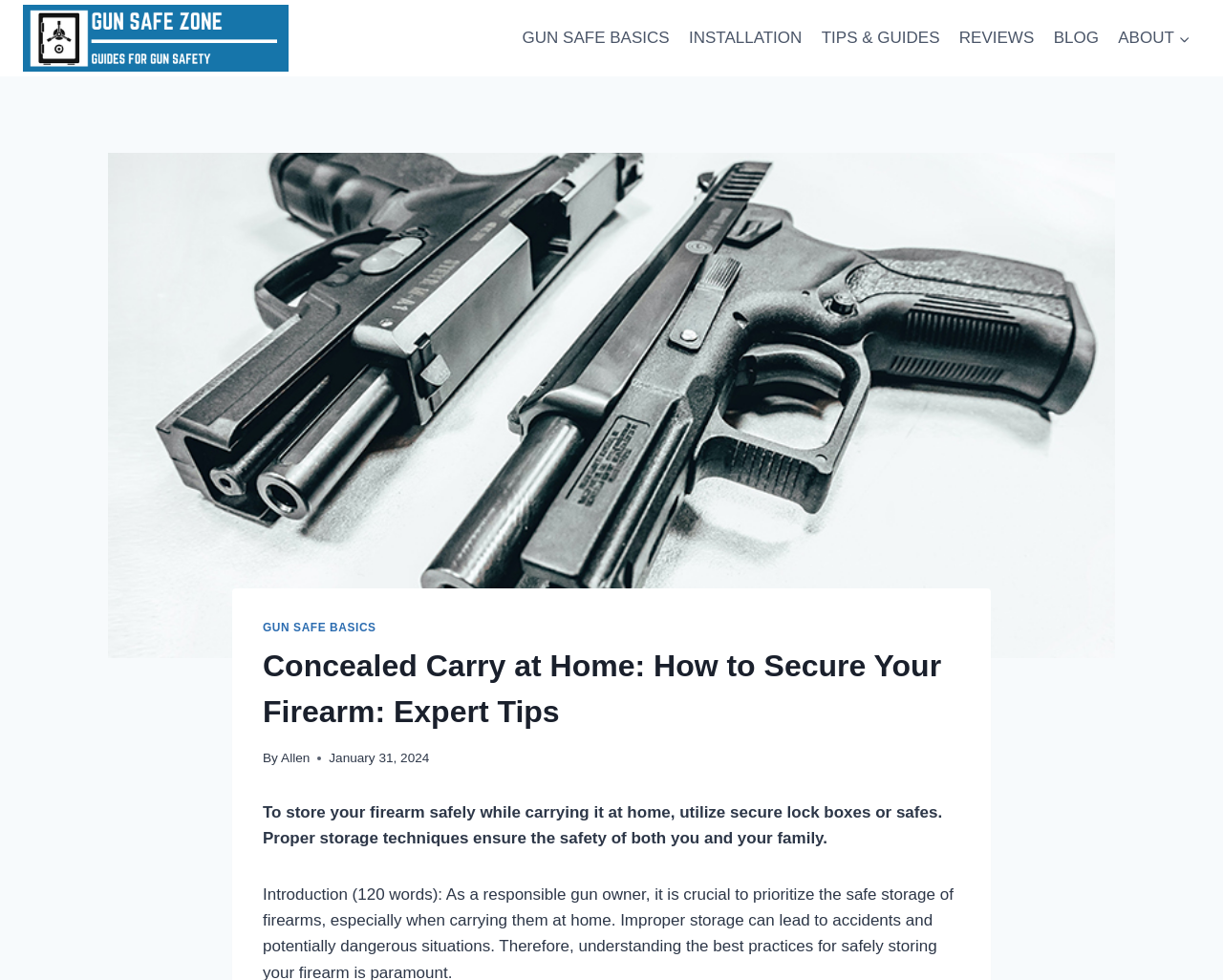Determine the bounding box coordinates of the clickable region to follow the instruction: "visit the ABOUT page".

[0.906, 0.016, 0.981, 0.062]